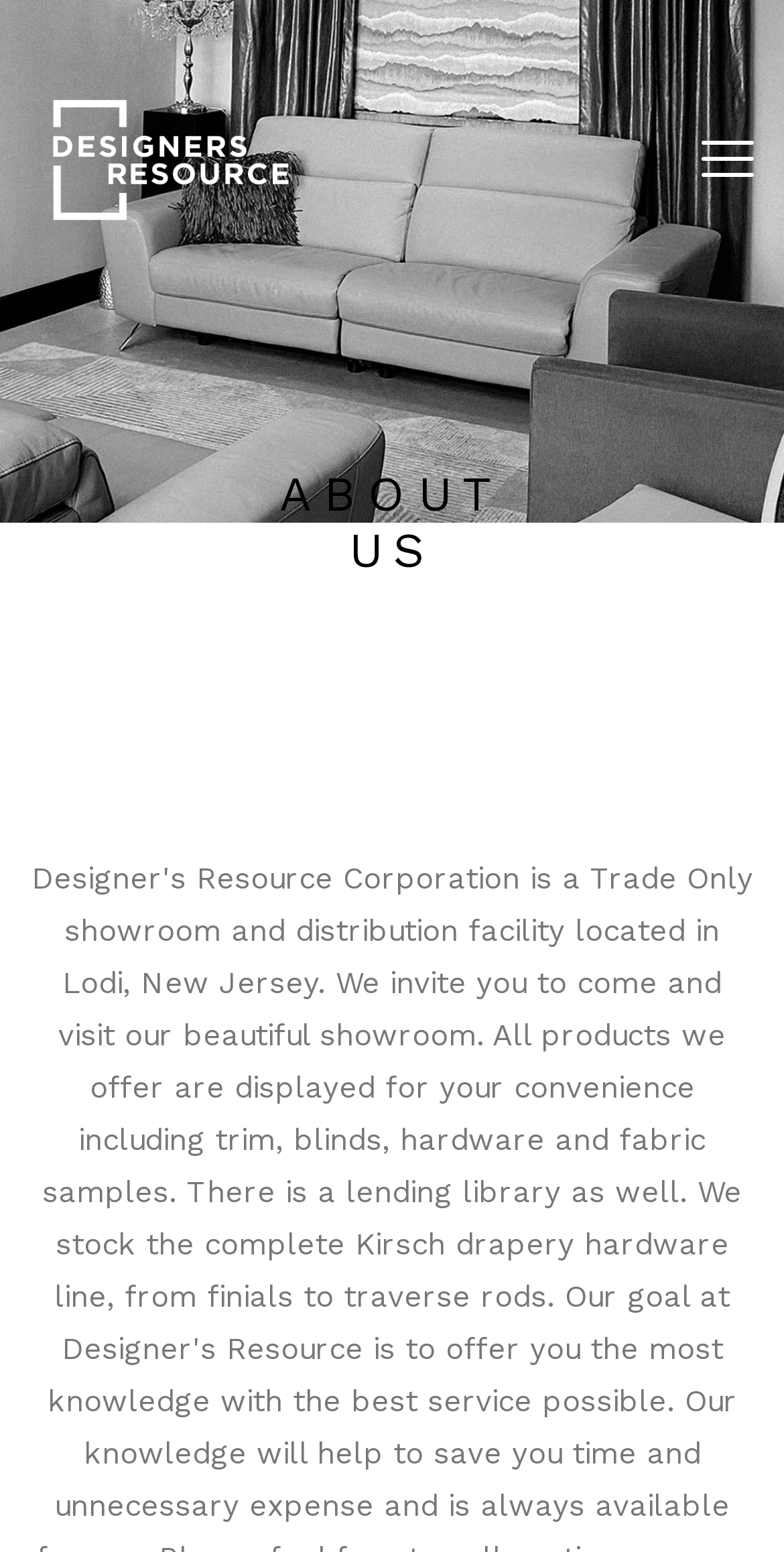Please identify the bounding box coordinates of the area I need to click to accomplish the following instruction: "Click on the Contact link".

[0.038, 0.611, 0.962, 0.675]